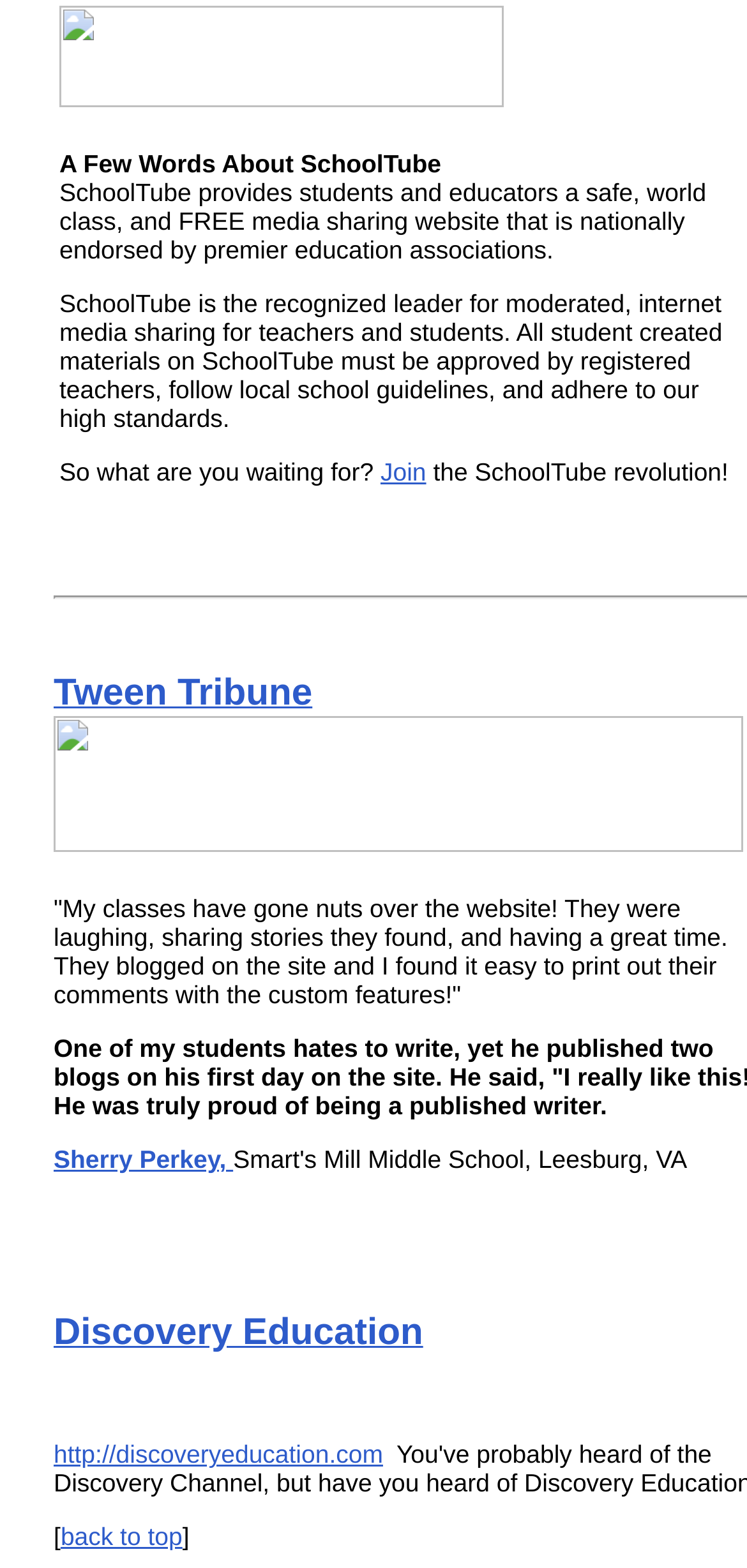What is the purpose of SchoolTube?
Based on the screenshot, provide your answer in one word or phrase.

moderated media sharing